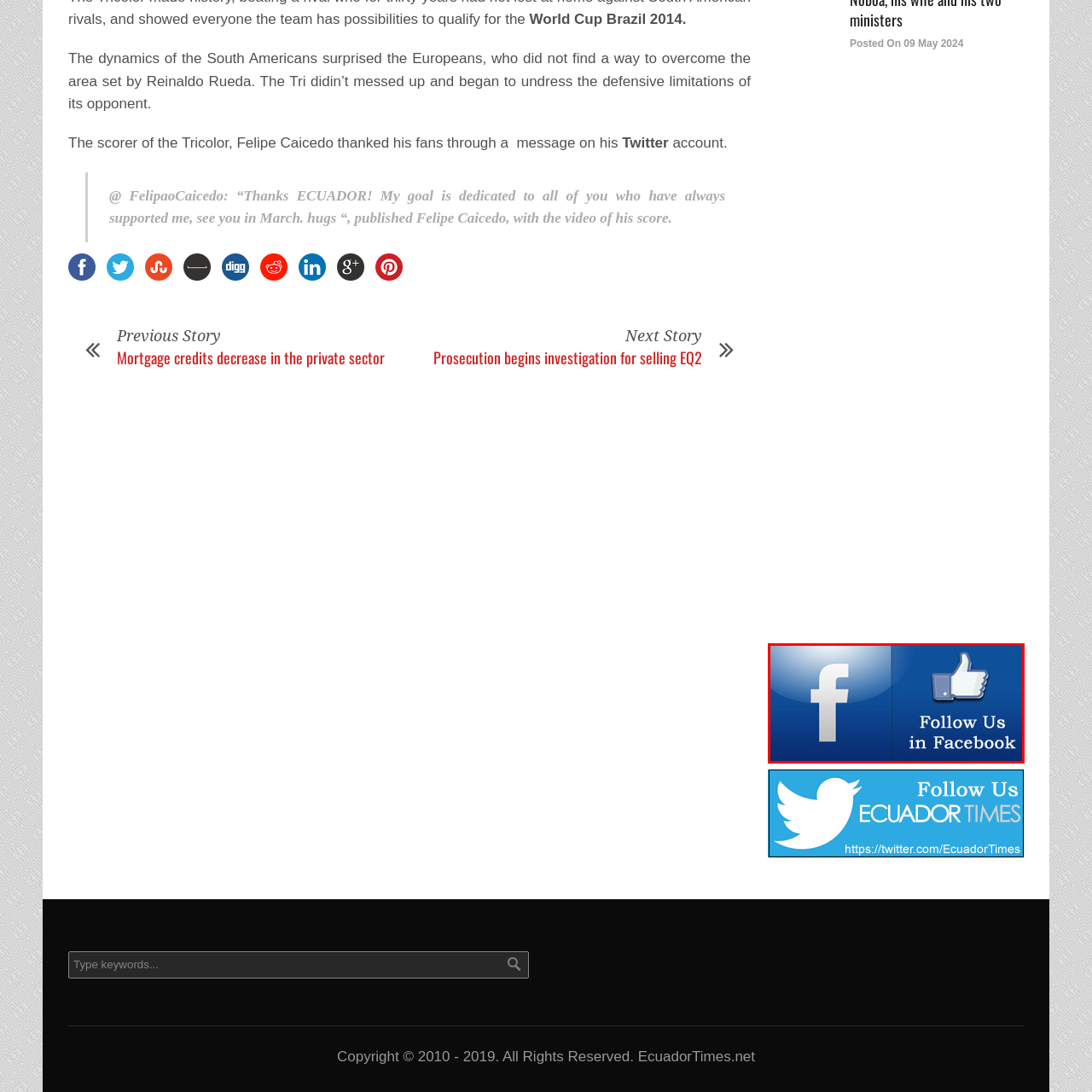Direct your attention to the image enclosed by the red boundary, What is the purpose of the graphic? 
Answer concisely using a single word or phrase.

To increase social media engagement